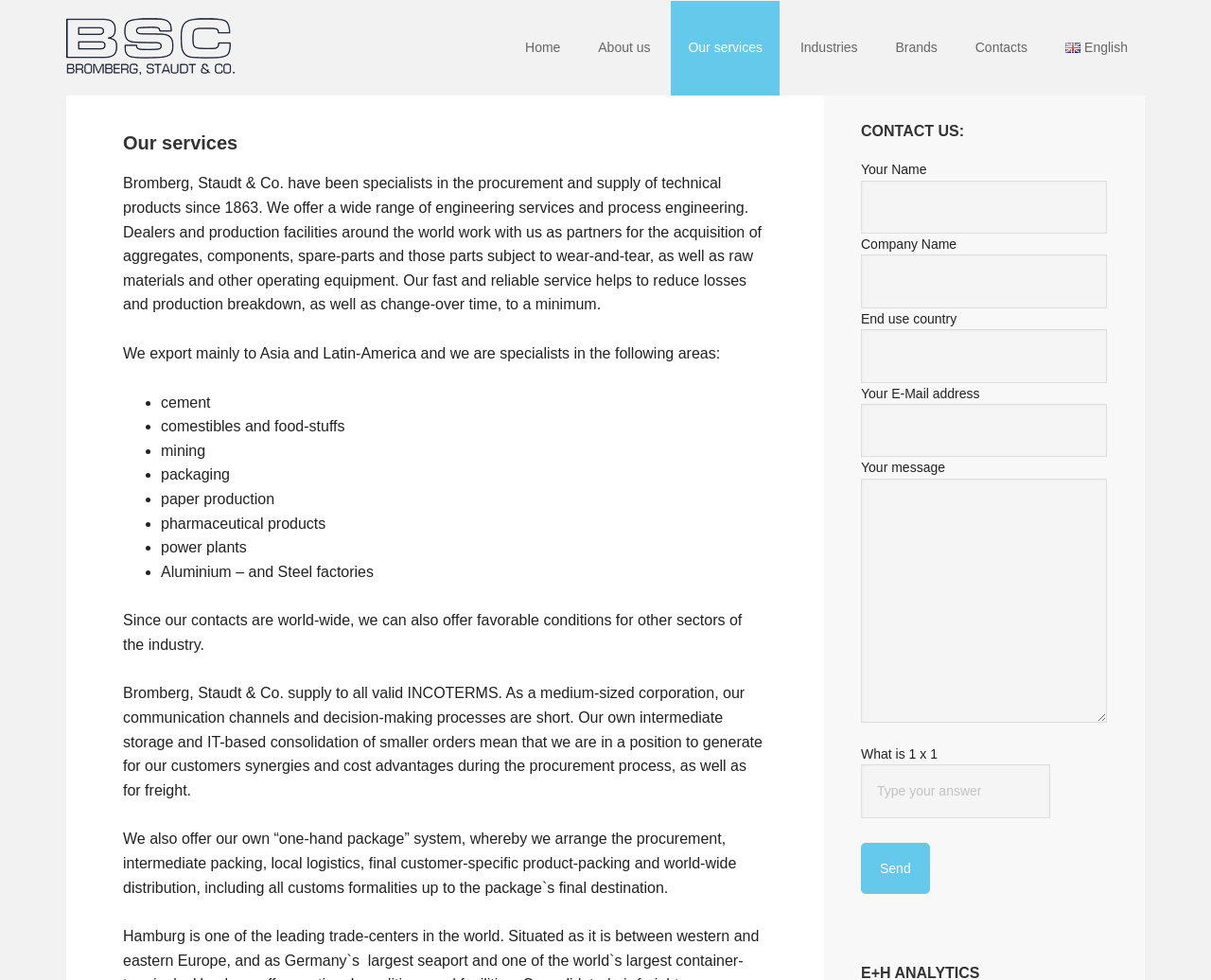What is the company name mentioned on the webpage?
Please provide a comprehensive answer based on the information in the image.

The company name is mentioned in the link 'Bromberg, Staudt & Co. GmbH' at the top of the webpage, and also in the header as 'Our services – Bromberg, Staudt & Co. GmbH'.